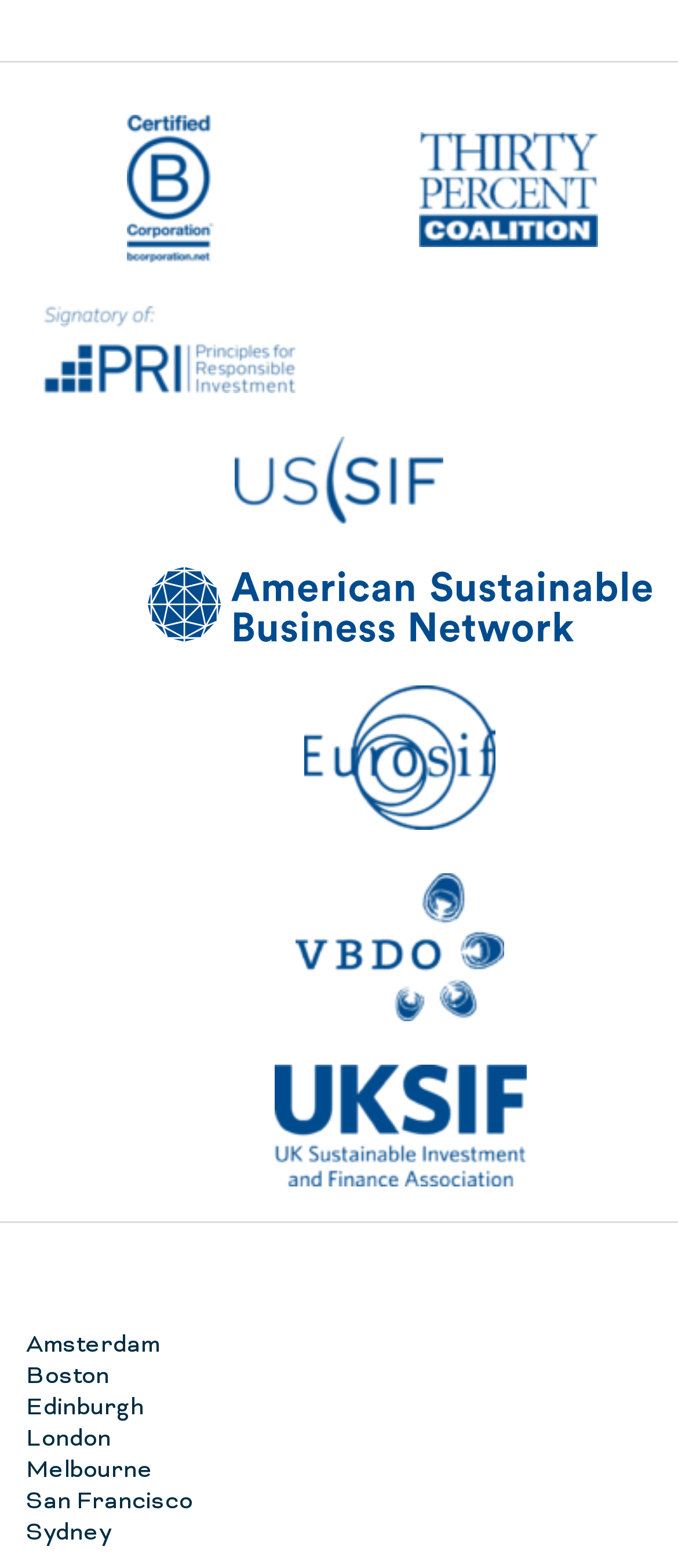Provide the bounding box coordinates of the HTML element described as: "San Francisco". The bounding box coordinates should be four float numbers between 0 and 1, i.e., [left, top, right, bottom].

[0.038, 0.948, 0.285, 0.968]